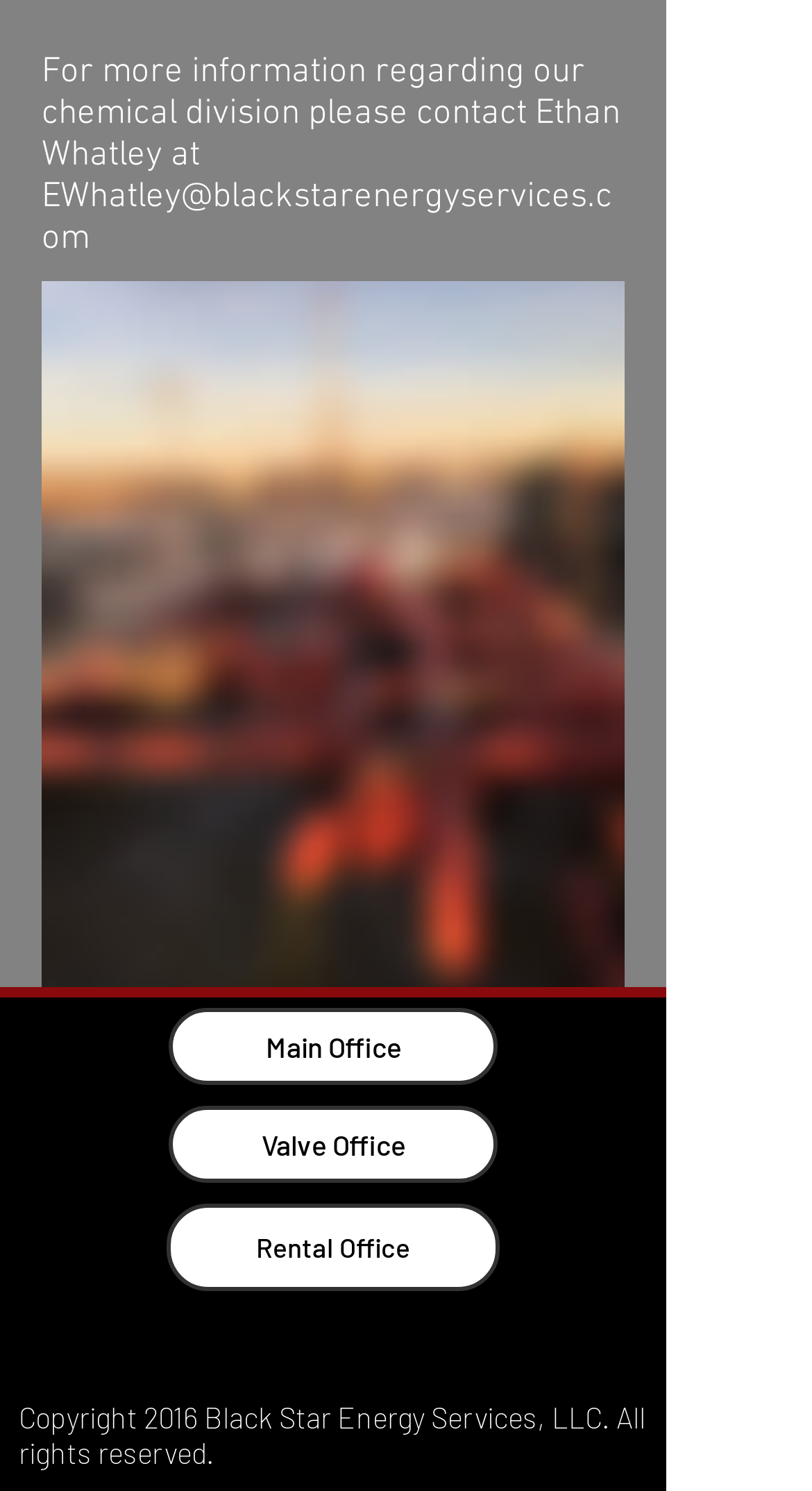Provide the bounding box coordinates of the HTML element this sentence describes: "Valve Office". The bounding box coordinates consist of four float numbers between 0 and 1, i.e., [left, top, right, bottom].

[0.208, 0.742, 0.613, 0.793]